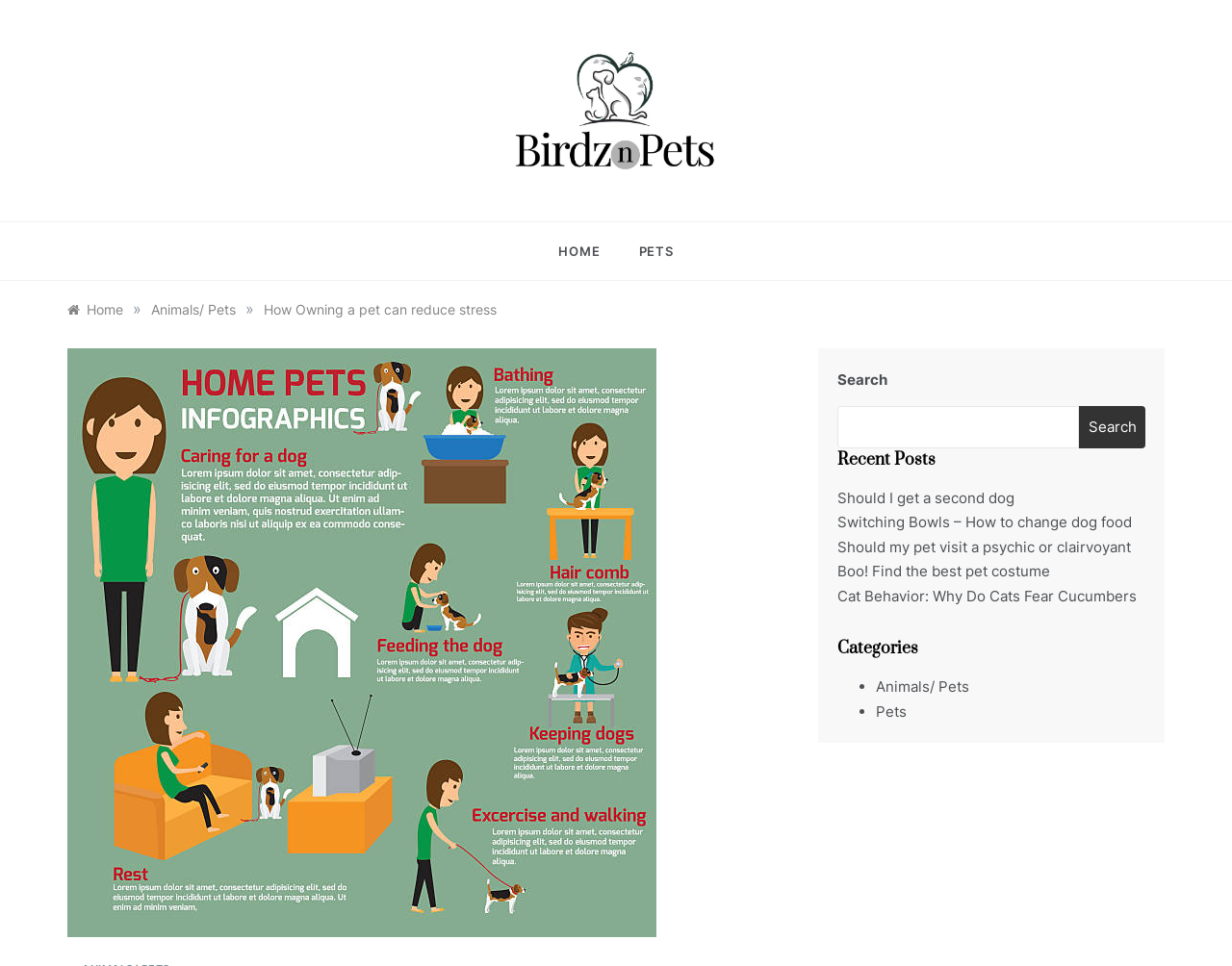Extract the bounding box coordinates for the UI element described by the text: "Animals/ Pets". The coordinates should be in the form of [left, top, right, bottom] with values between 0 and 1.

[0.123, 0.312, 0.191, 0.329]